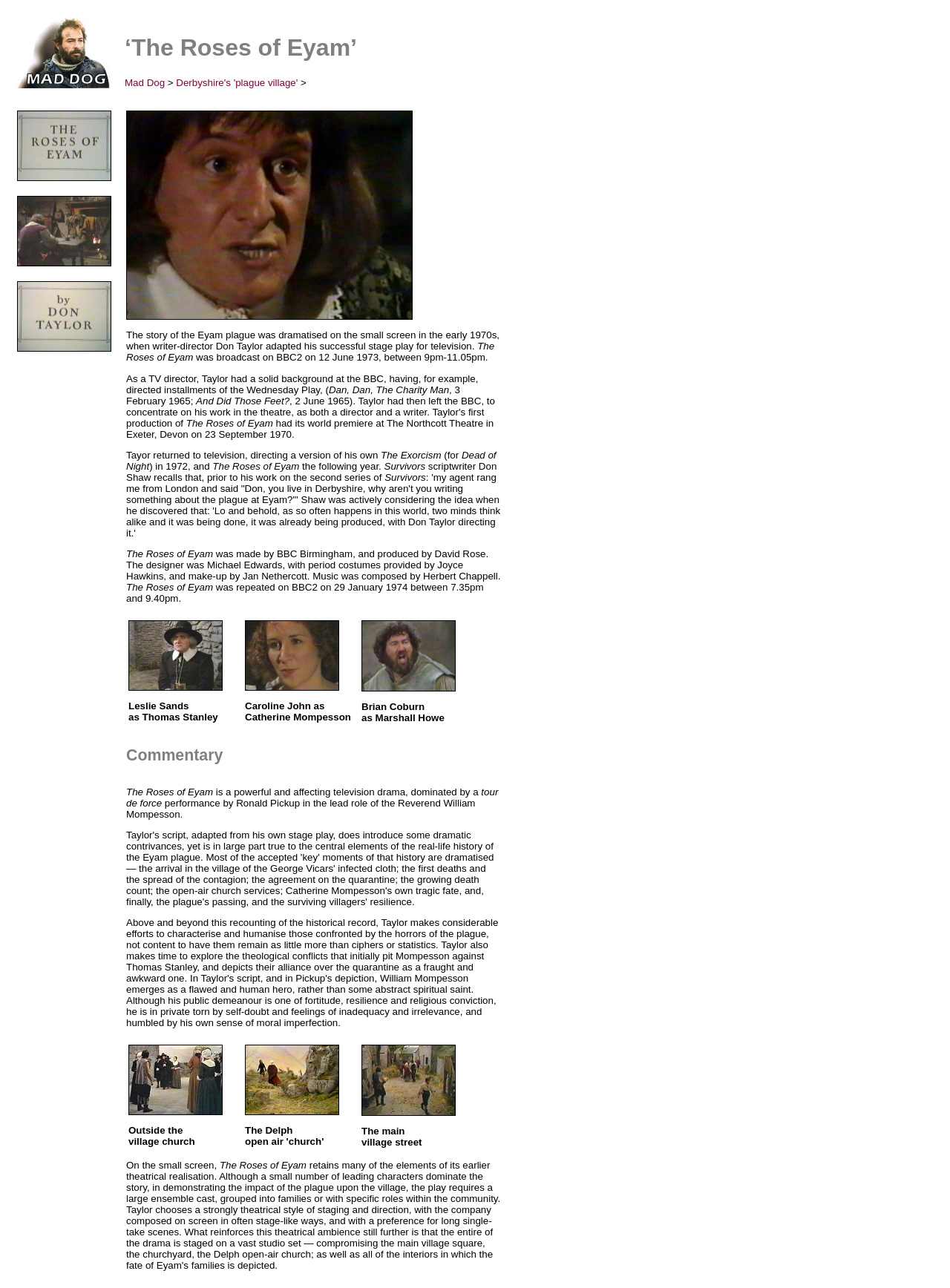Please predict the bounding box coordinates (top-left x, top-left y, bottom-right x, bottom-right y) for the UI element in the screenshot that fits the description: Mad Dog

[0.131, 0.06, 0.174, 0.069]